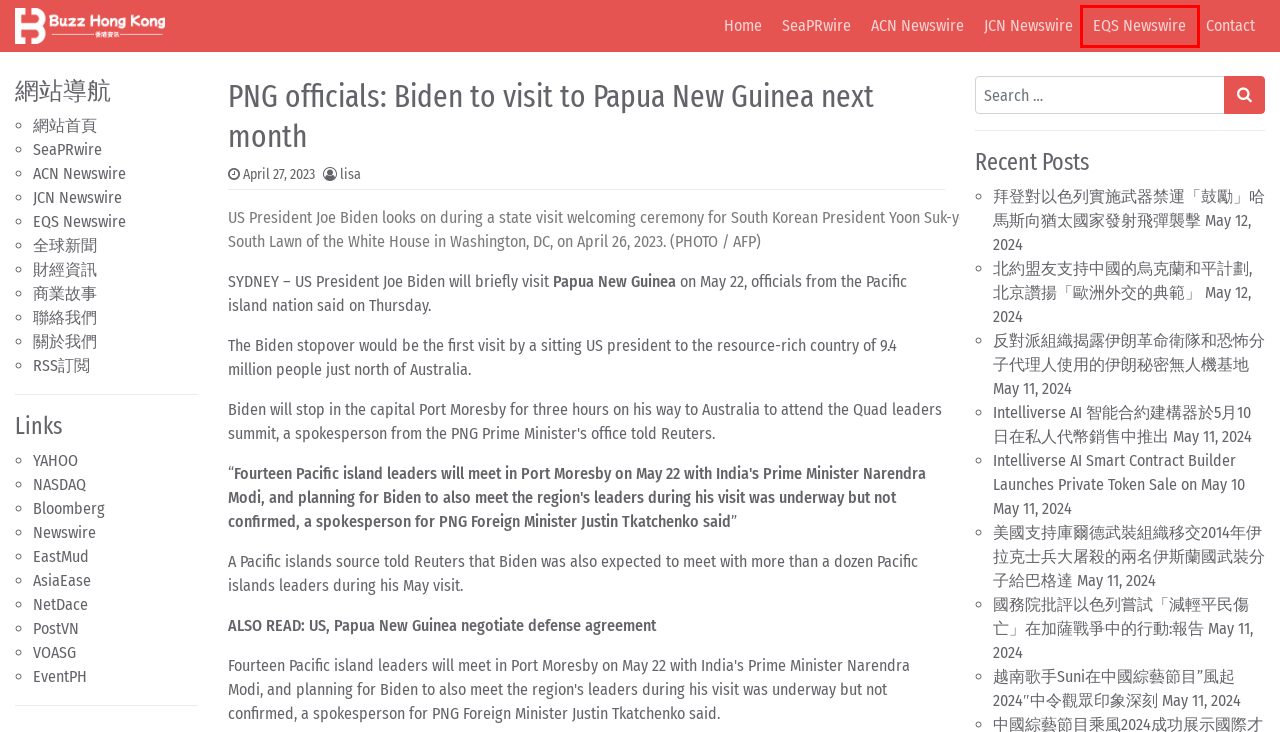Look at the screenshot of a webpage where a red rectangle bounding box is present. Choose the webpage description that best describes the new webpage after clicking the element inside the red bounding box. Here are the candidates:
A. Business – Buzz Hong Kong
B. 美國支持庫爾德武裝組織移交2014年伊拉克士兵大屠殺的兩名伊斯蘭國武裝分子給巴格達 – Buzz Hong Kong
C. Net Dace – Latest press releases and event updates in Hong Kong, Singapore, Southeast Asia
D. PR Distribution and Marketing Services | SeaPRwire
E. EQS Newswire – Buzz Hong Kong
F. EVENT PHILIPPINES – News, Events, Press Releases from Philippines in English and Filipino
G. Voice of Asia | Singapore – Singapore News & Headlines, Press Releases & Events
H. 越南歌手Suni在中國綜藝節目”風起2024″中令觀眾印象深刻 – Buzz Hong Kong

E